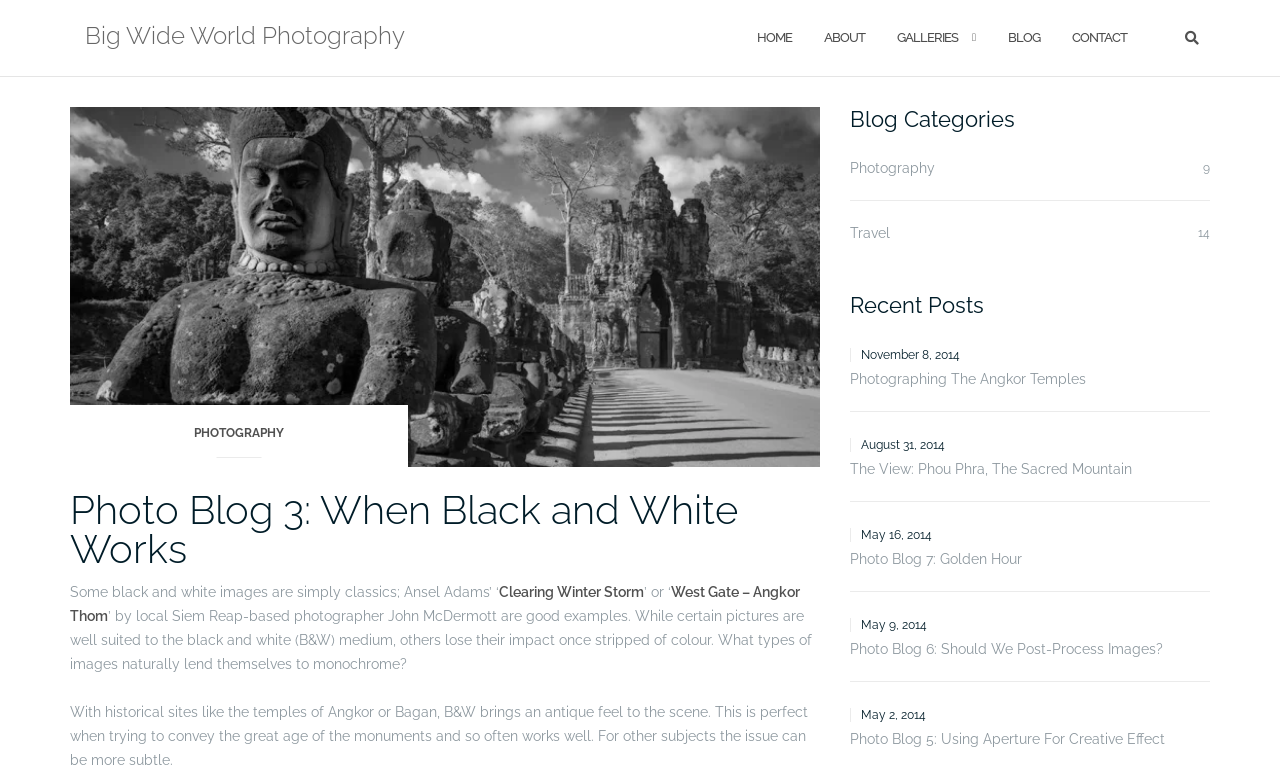Please pinpoint the bounding box coordinates for the region I should click to adhere to this instruction: "contact the photographer".

[0.838, 0.014, 0.88, 0.085]